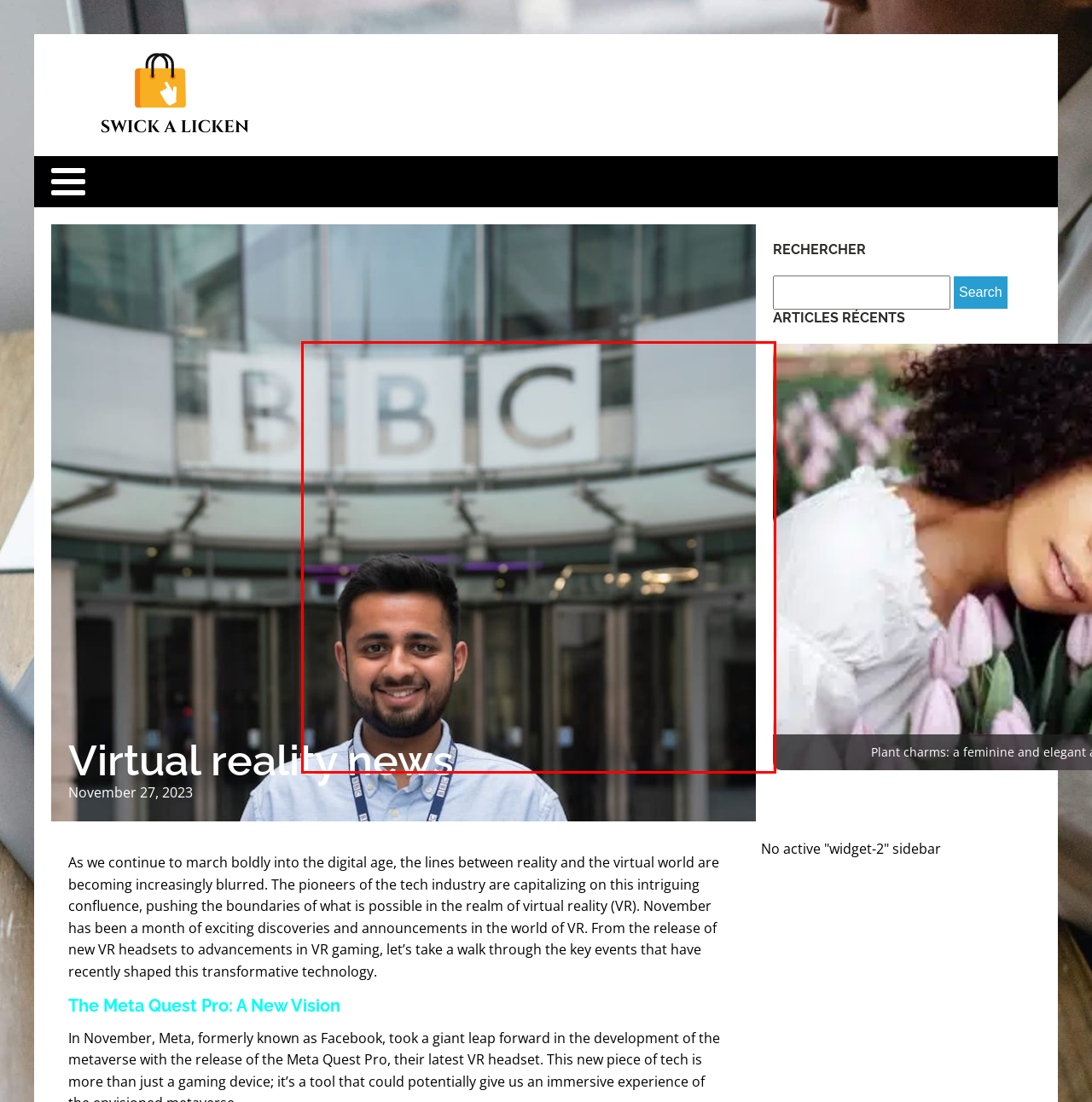Examine the screenshot of a webpage with a red bounding box around a UI element. Select the most accurate webpage description that corresponds to the new page after clicking the highlighted element. Here are the choices:
A. Louis vuitton wall art: timeless elegance on the wall
B. Politique de confidentialité - swick a licken
C. The effects of climate change on health - swick a licken
D. Mentions Légales - Auto Moto Matin
E. Interior design: create a unique space that reflects your personality.
F. Can sustainable farming methods improve soil health and fertility? - swick a licken
G. Top 6 essential accessories for stylish looks
H. Plant charms: delicate art from nature.

E